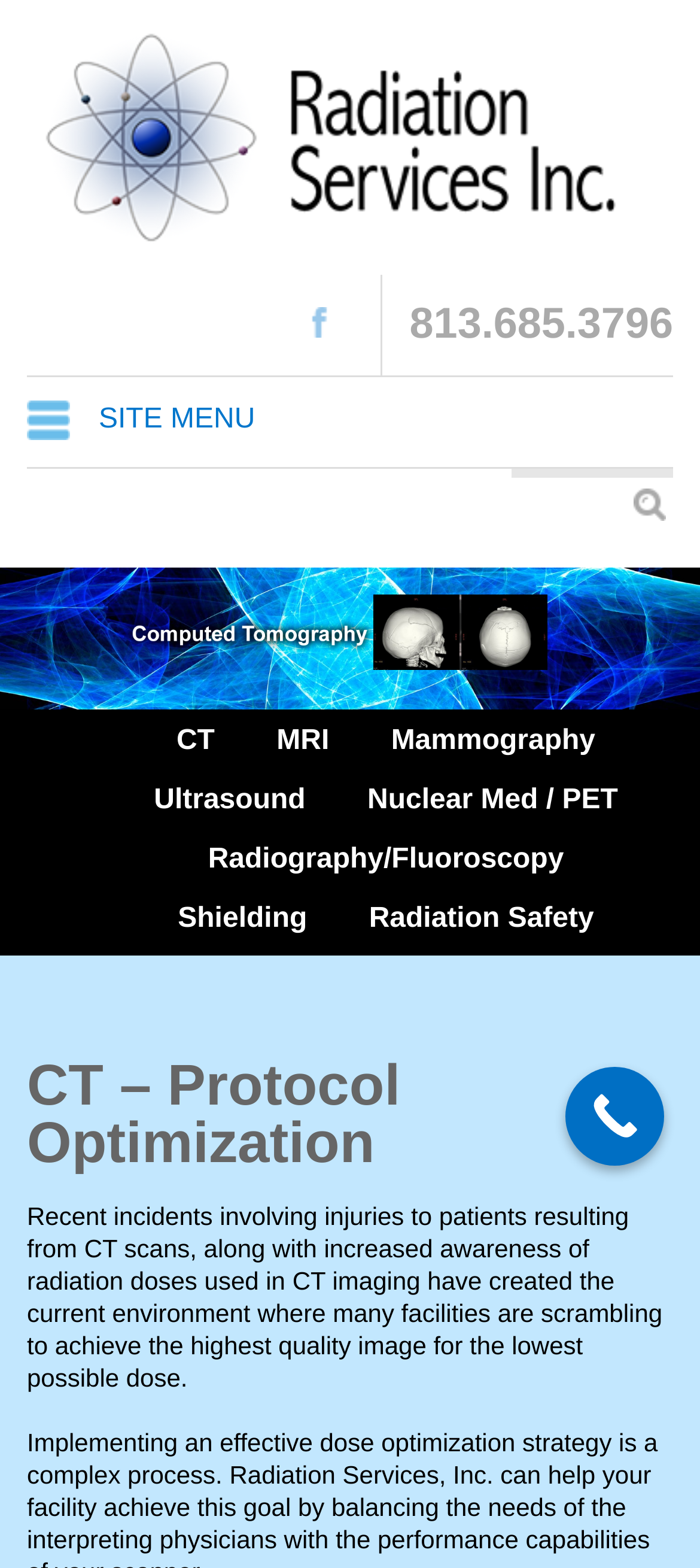Provide the bounding box coordinates of the area you need to click to execute the following instruction: "Search for something".

[0.731, 0.299, 0.962, 0.339]